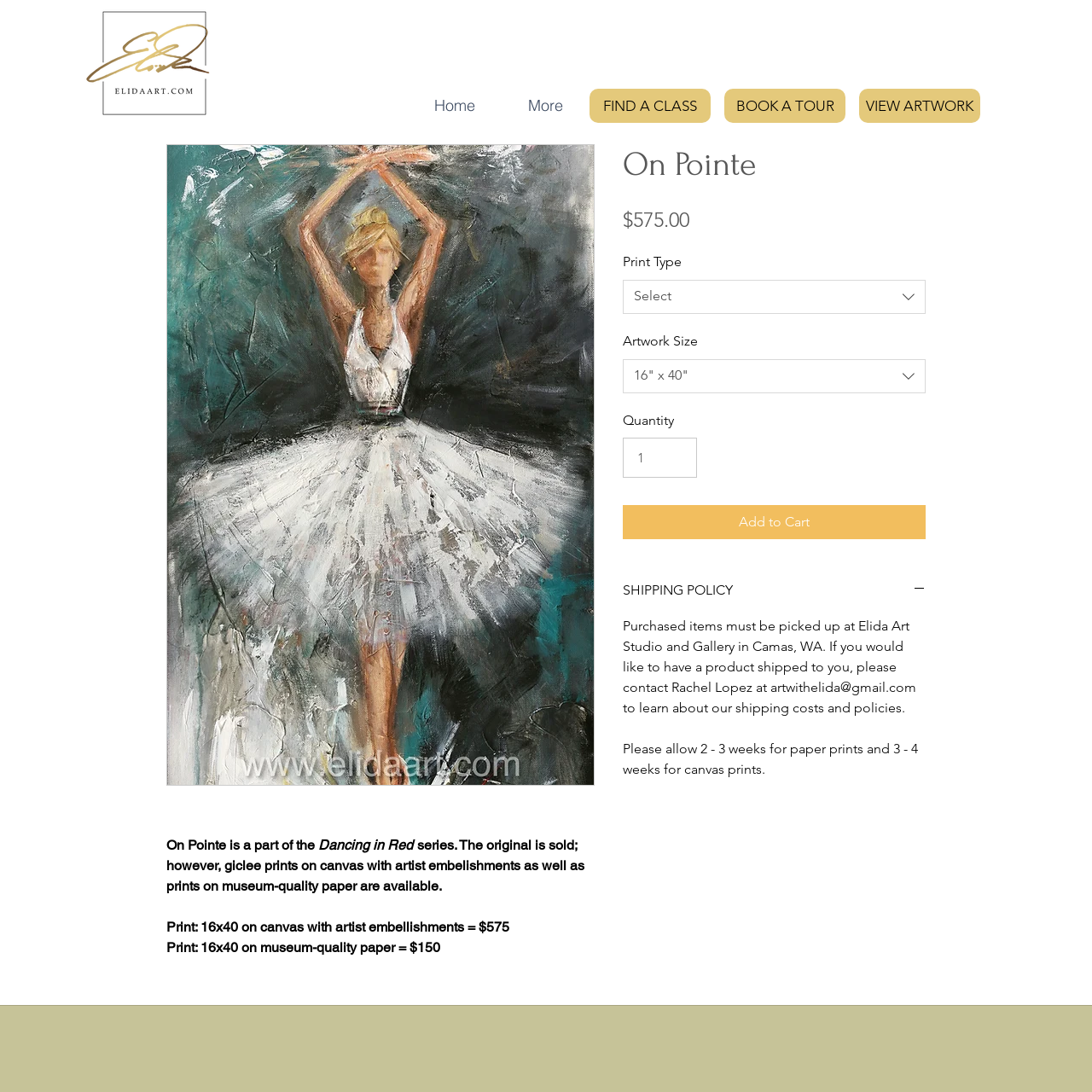Where must purchased items be picked up?
Offer a detailed and full explanation in response to the question.

The pickup location for purchased items can be found in the article section of the webpage, where it is written as 'Purchased items must be picked up at Elida Art Studio and Gallery in Camas, WA' in a static text element.